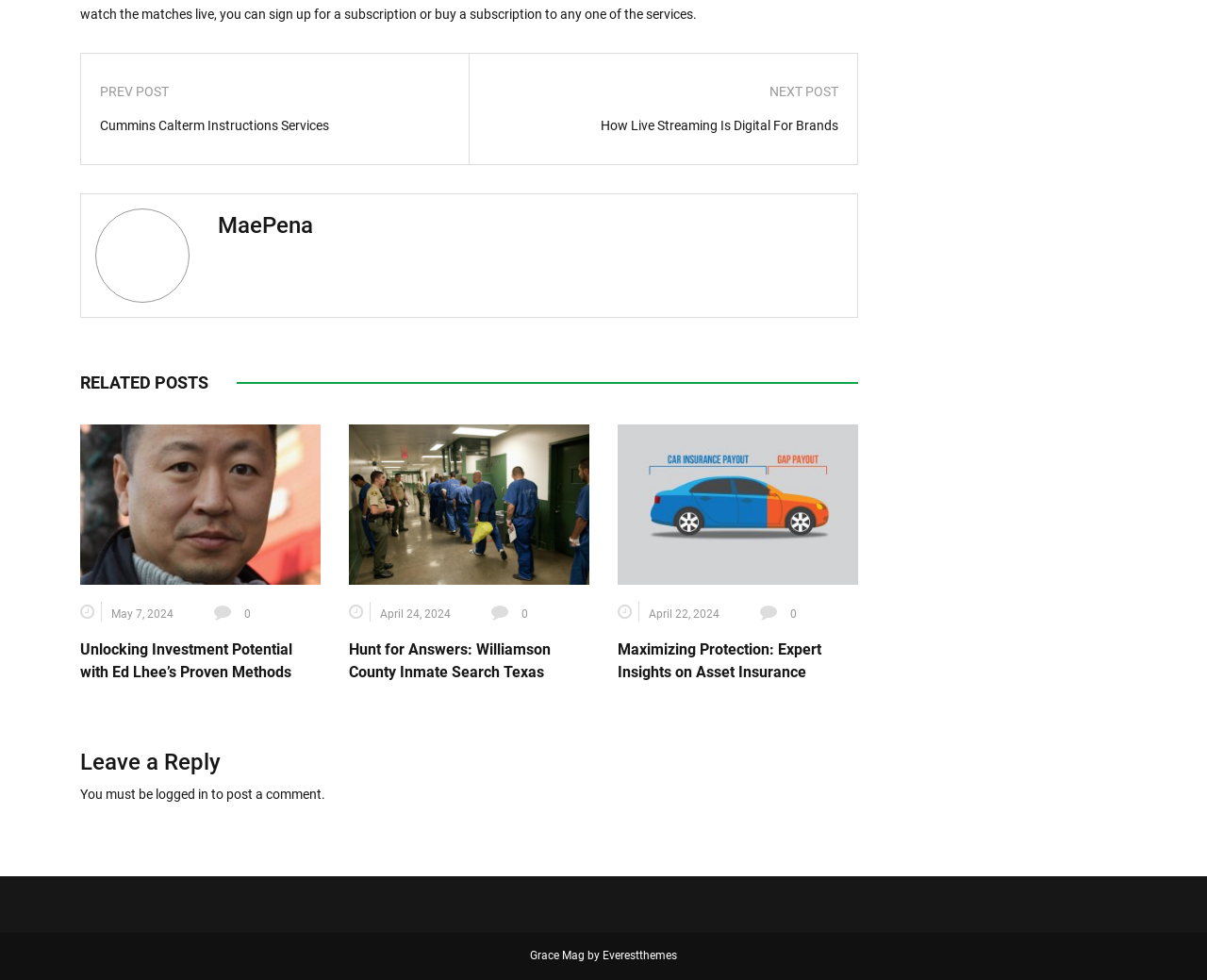Locate the bounding box coordinates of the element to click to perform the following action: 'Click on the 'Maximizing Protection: Expert Insights on Asset Insurance' link'. The coordinates should be given as four float values between 0 and 1, in the form of [left, top, right, bottom].

[0.512, 0.654, 0.68, 0.695]